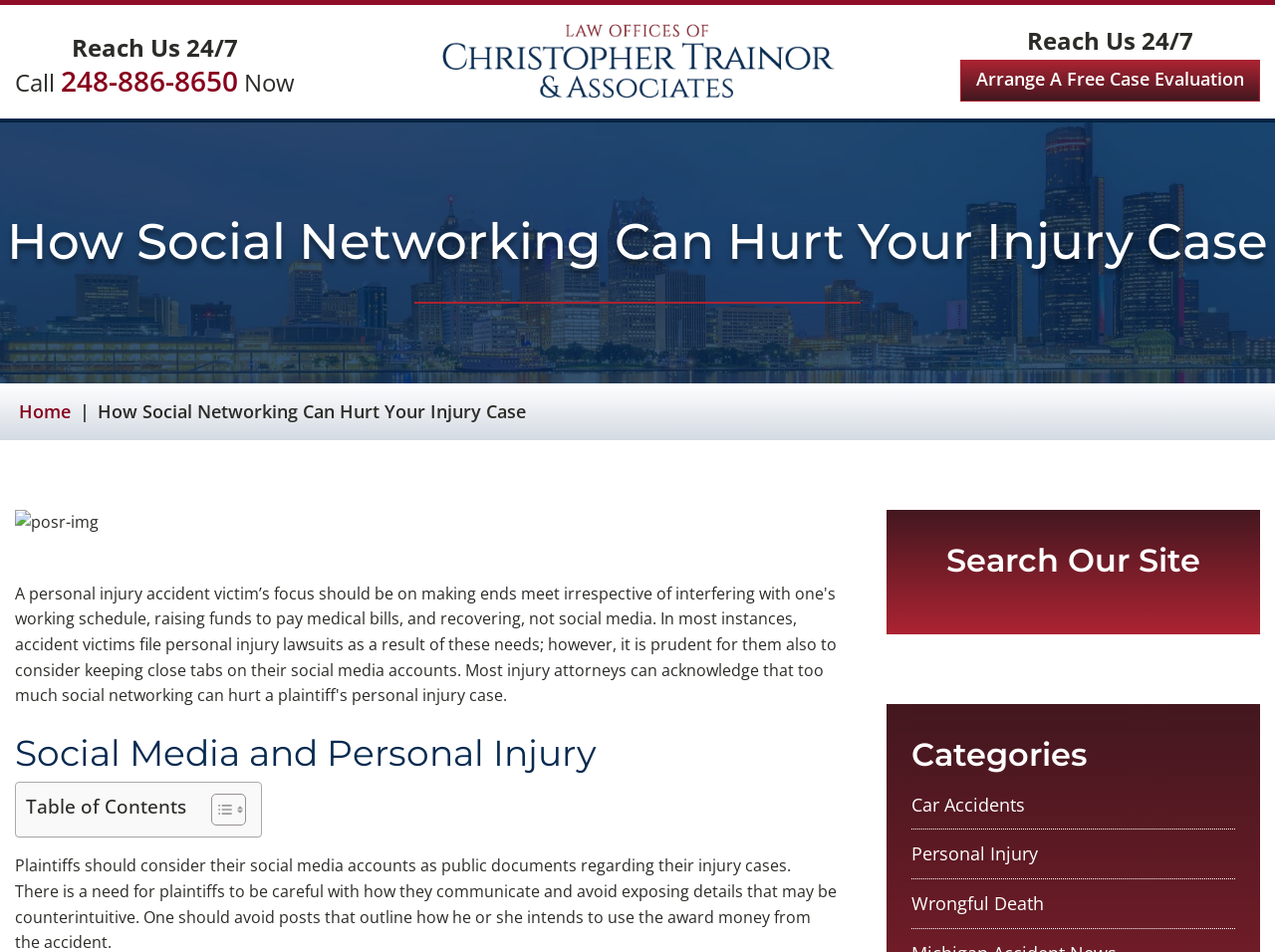Find the bounding box coordinates of the element I should click to carry out the following instruction: "Toggle table of content".

[0.154, 0.833, 0.189, 0.869]